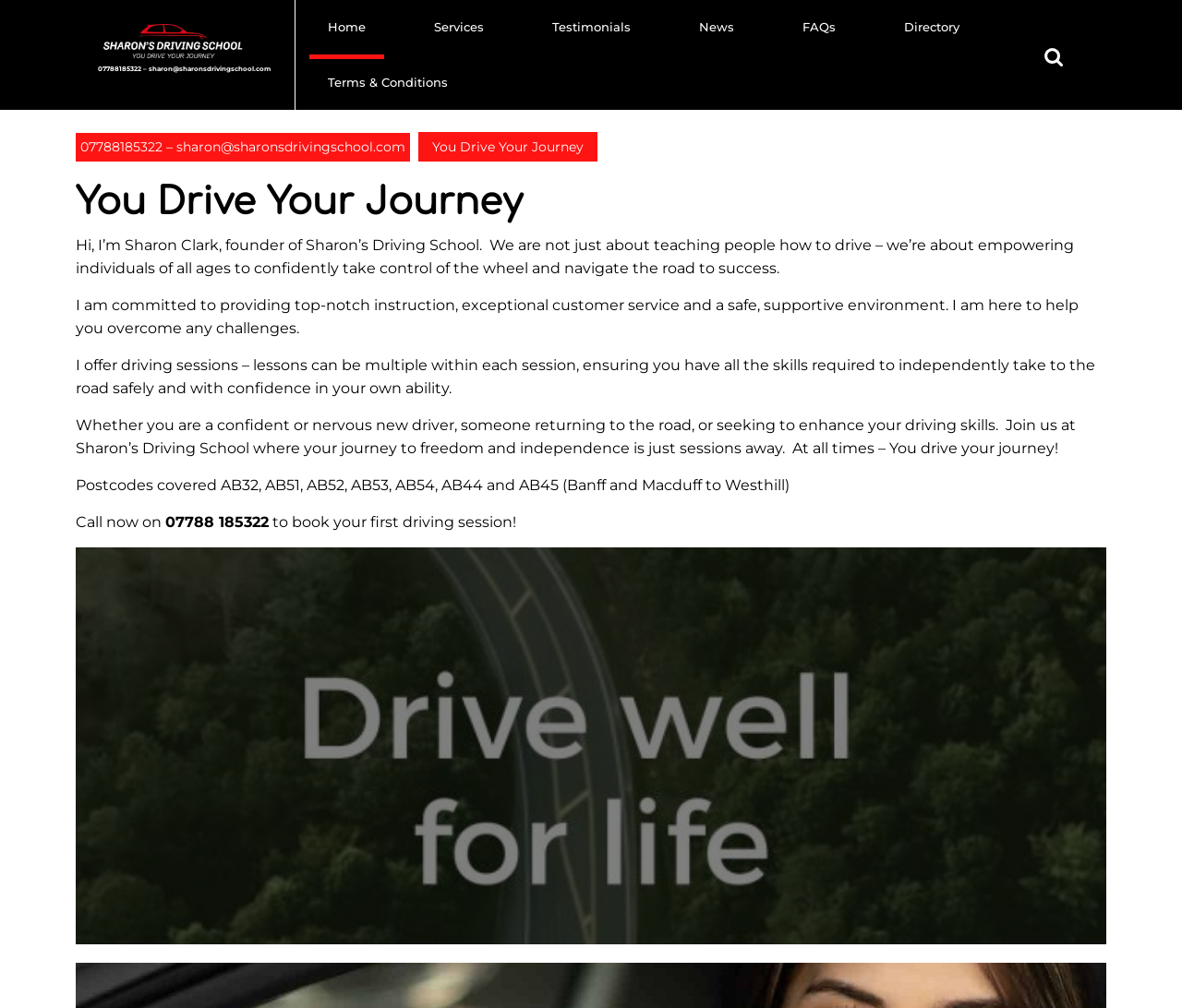Respond with a single word or phrase for the following question: 
What is the purpose of Sharon's Driving School?

To empower individuals to confidently take control of the wheel